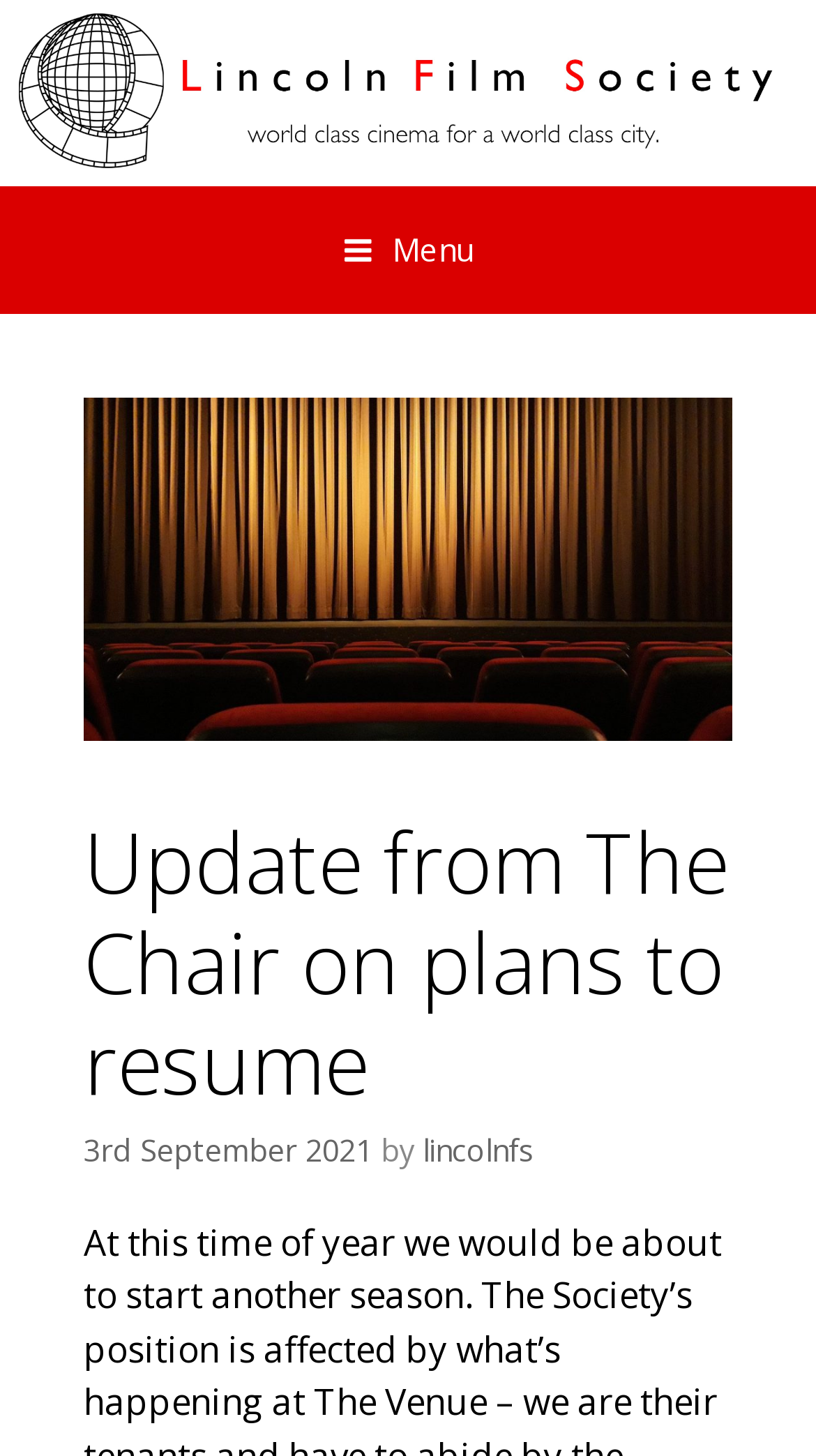Based on the provided description, "lincolnfs", find the bounding box of the corresponding UI element in the screenshot.

[0.518, 0.776, 0.654, 0.804]